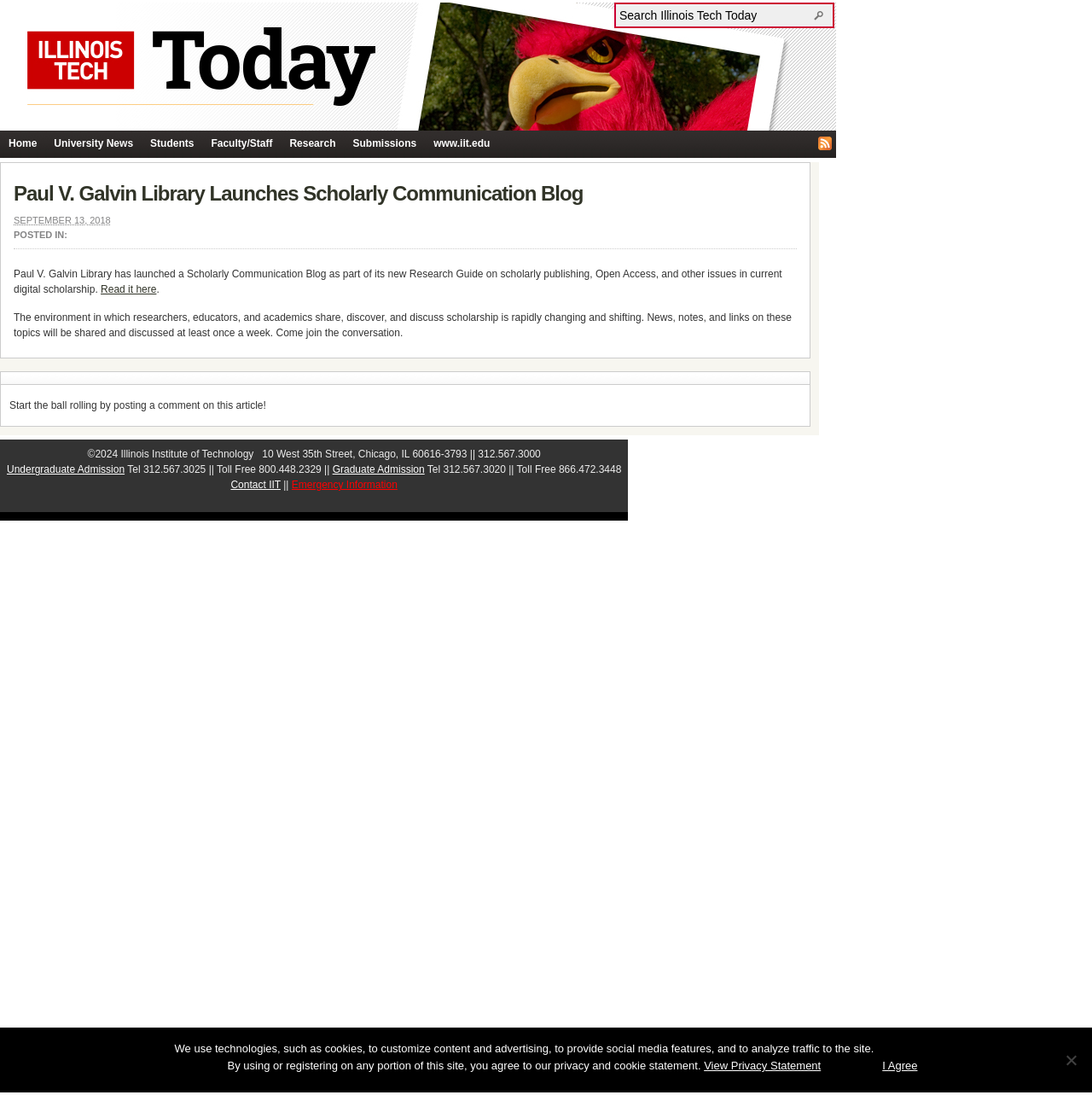Give a one-word or one-phrase response to the question:
What is the name of the library launching a scholarly communication blog?

Paul V. Galvin Library